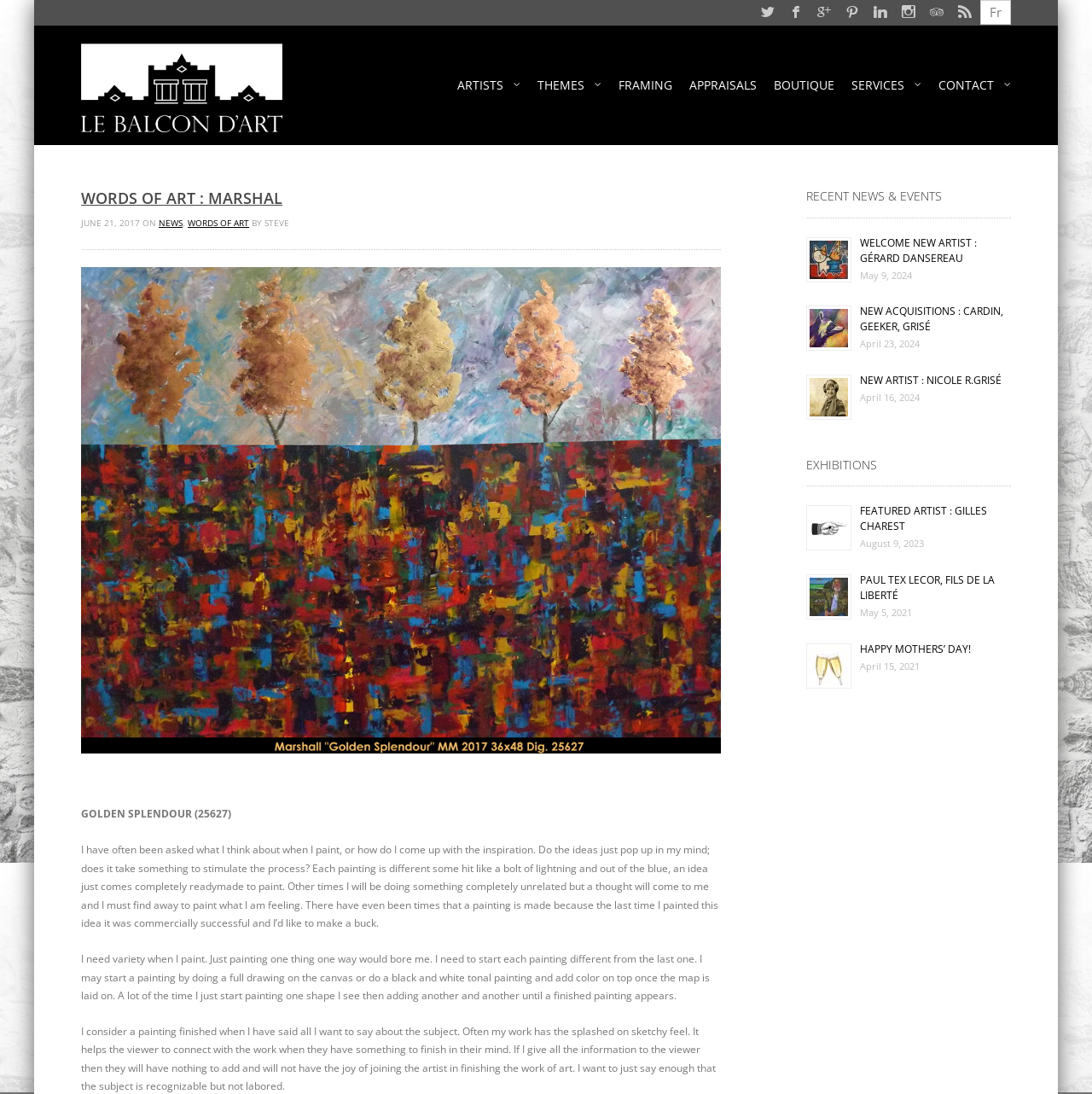What is the date of the news 'WELCOME NEW ARTIST : GÉRARD DANSEREAU'?
Carefully examine the image and provide a detailed answer to the question.

I found the answer by looking at the time element associated with the news 'WELCOME NEW ARTIST : GÉRARD DANSEREAU' which mentions the date as May 9, 2024.